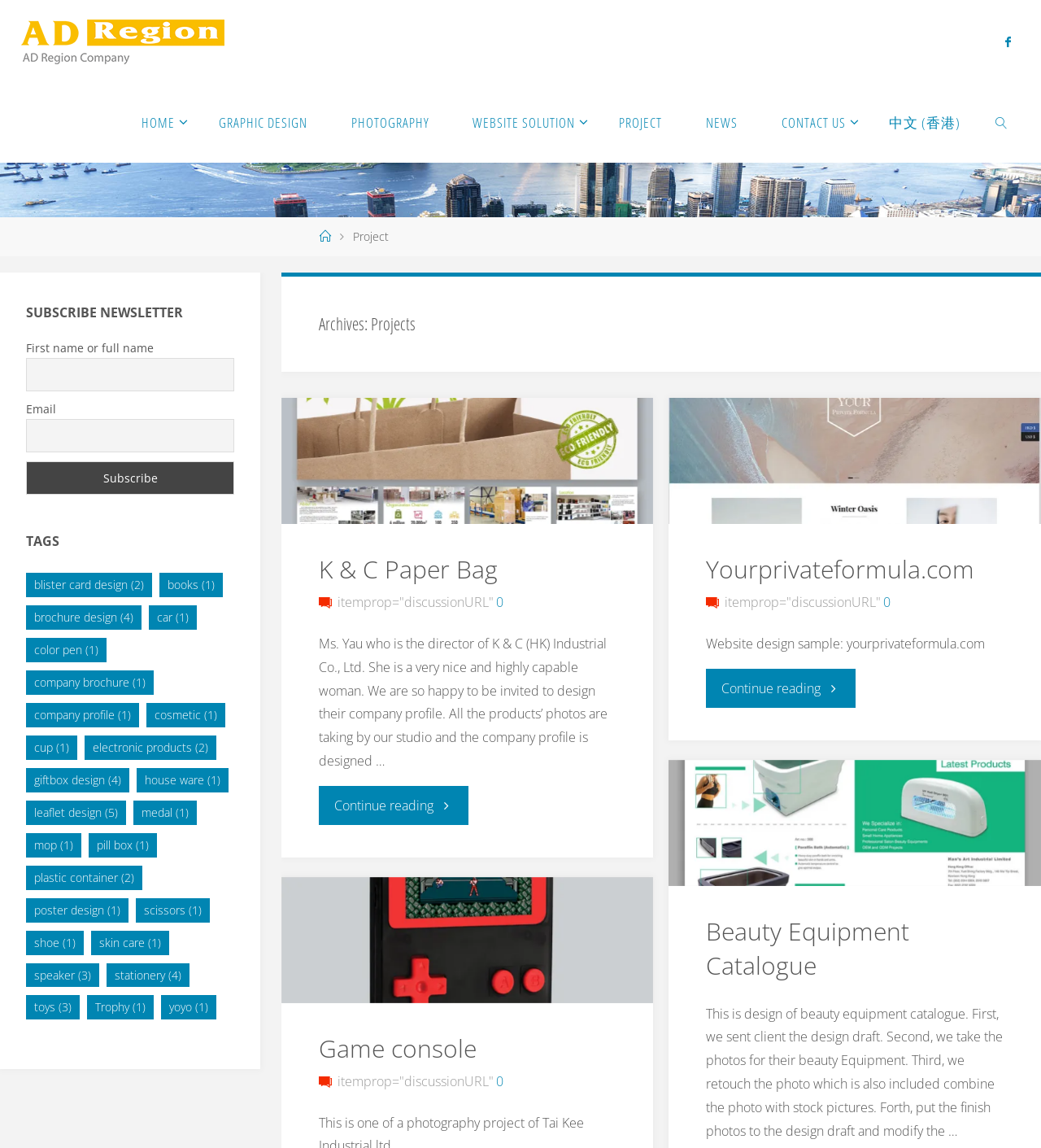Kindly determine the bounding box coordinates for the clickable area to achieve the given instruction: "Click on the 'HOME' link".

[0.115, 0.071, 0.189, 0.142]